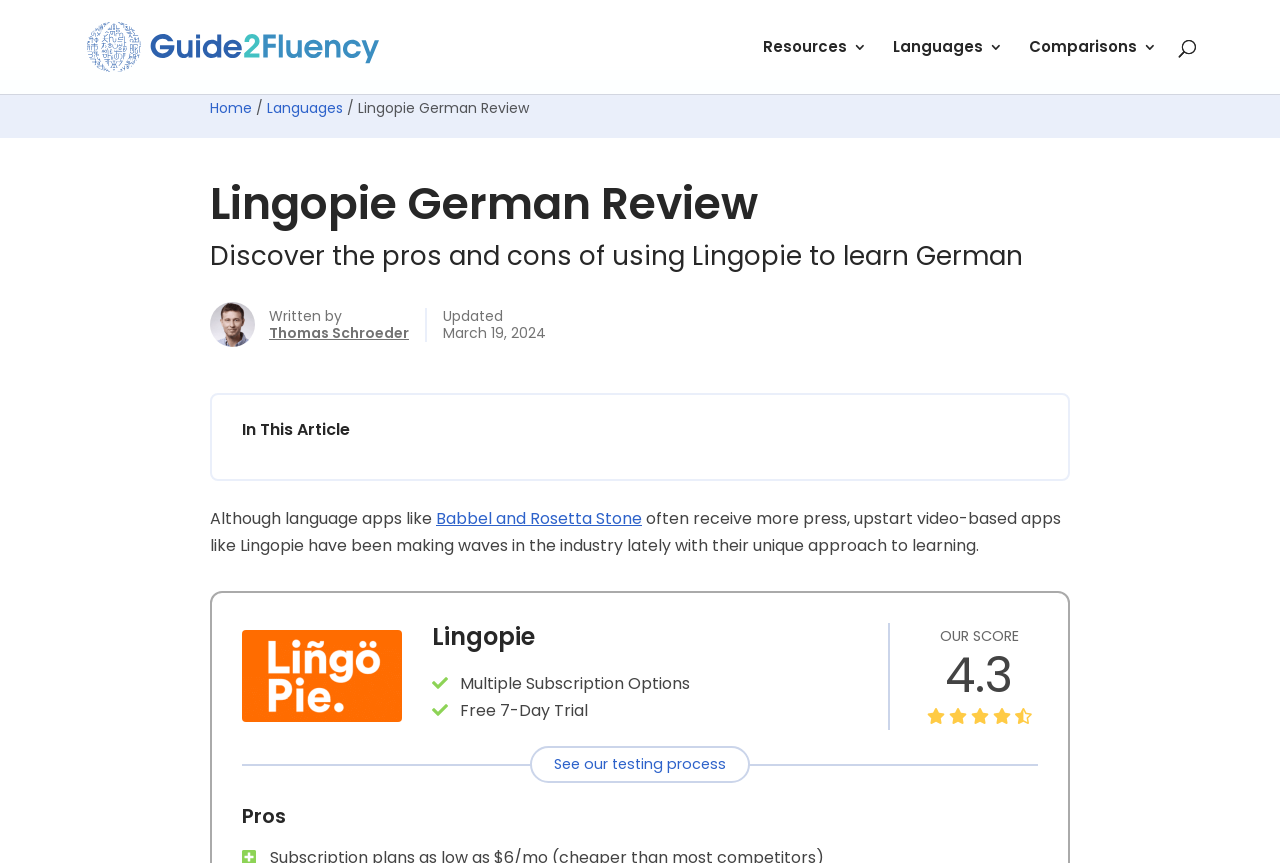What is the date when this review was last updated?
From the screenshot, provide a brief answer in one word or phrase.

March 19, 2024